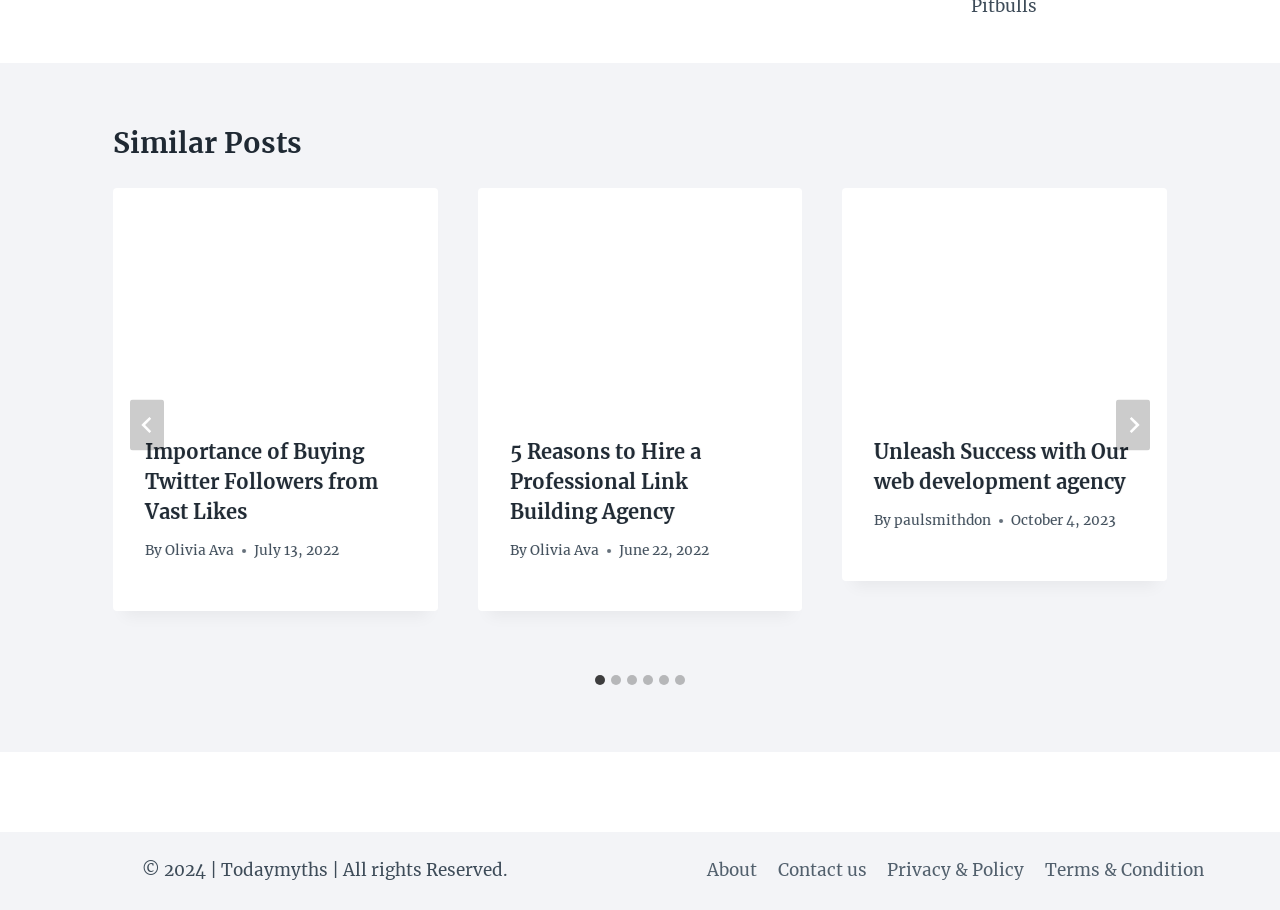Locate the bounding box of the UI element with the following description: "aria-label="Go to last slide"".

[0.102, 0.439, 0.128, 0.496]